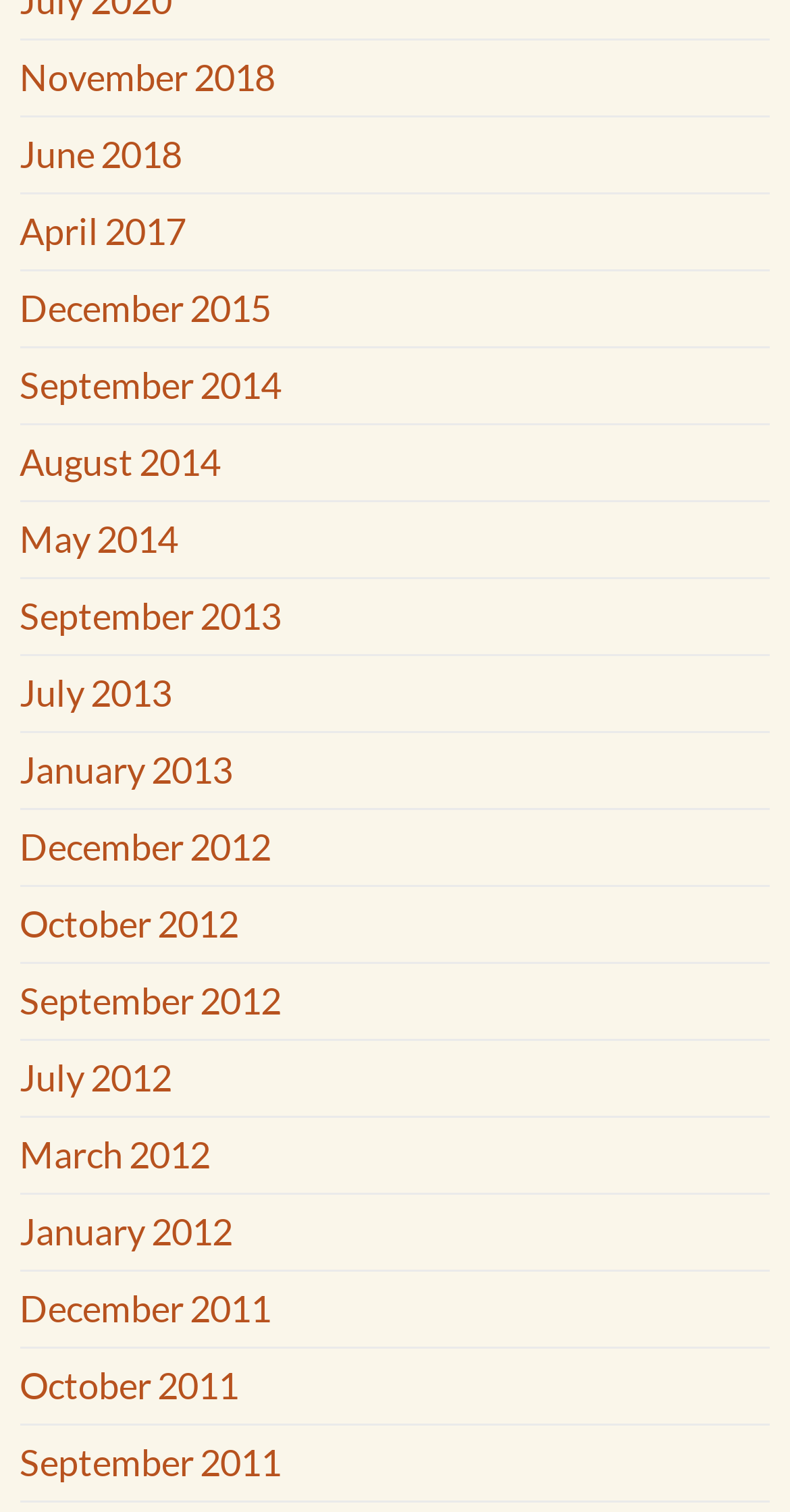Give a short answer to this question using one word or a phrase:
What is the earliest month listed?

January 2012